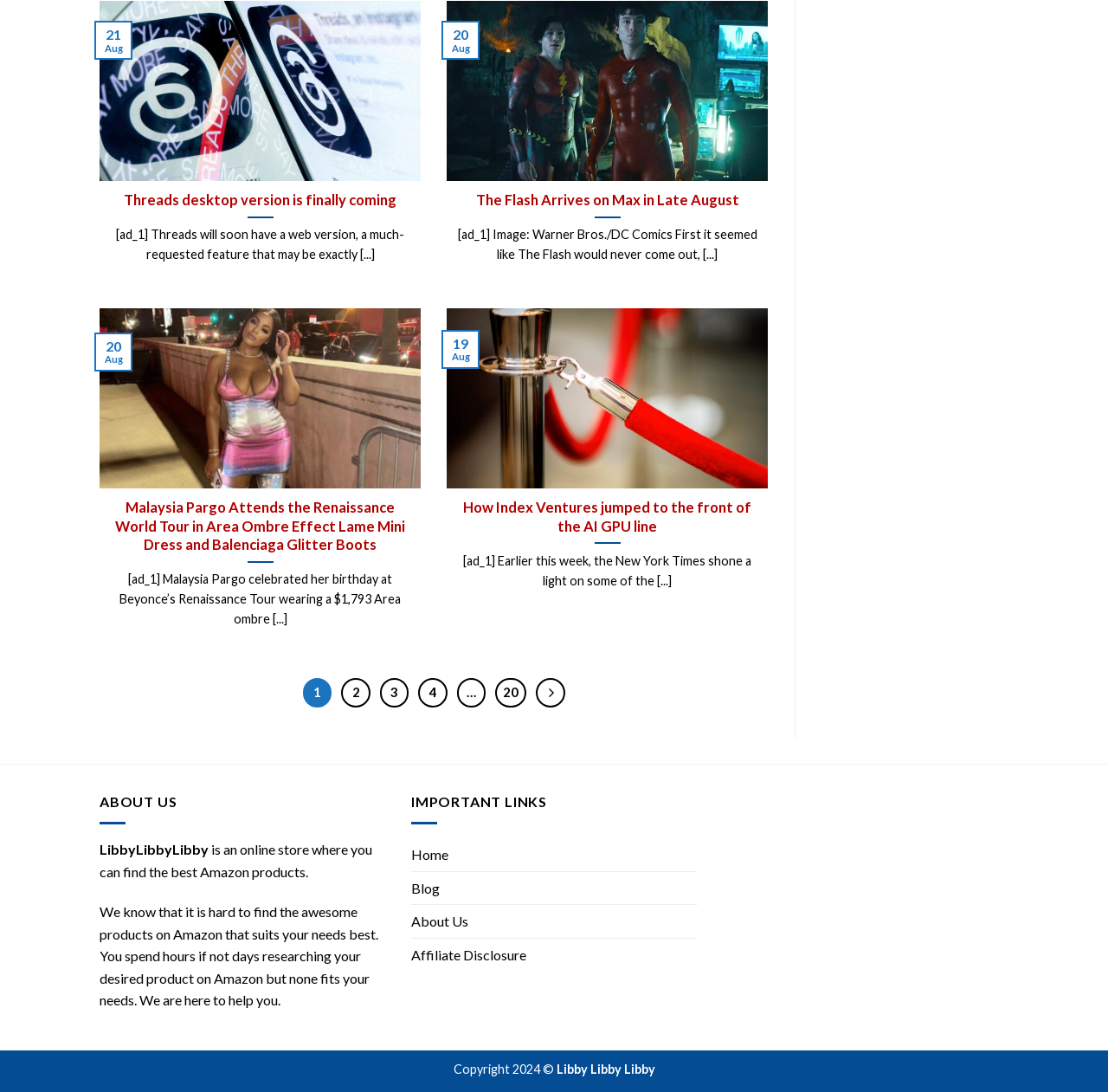Locate the bounding box coordinates of the clickable area needed to fulfill the instruction: "Go to page 2".

[0.308, 0.621, 0.334, 0.648]